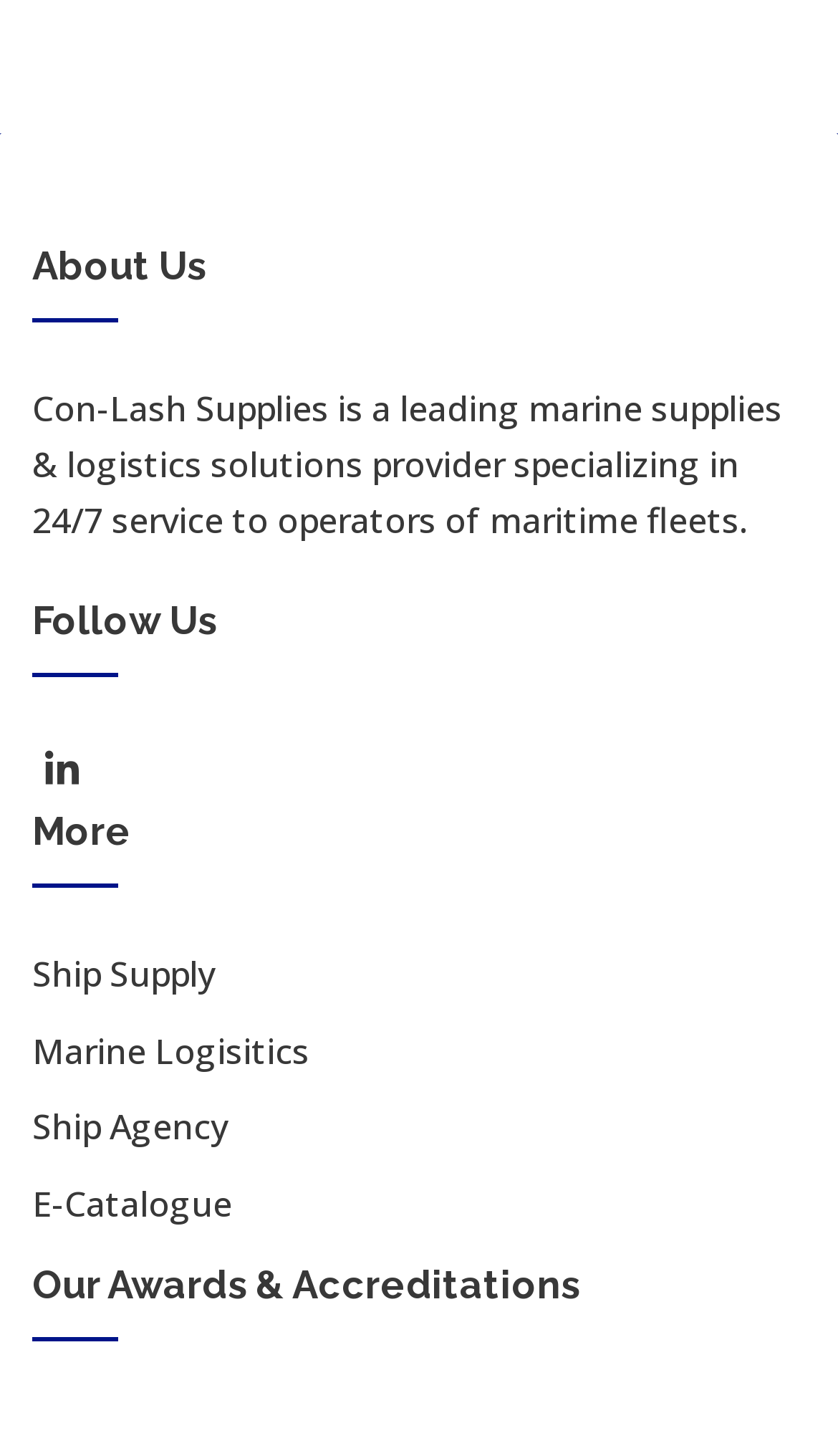Refer to the image and provide an in-depth answer to the question: 
What is the company's name?

The company's name can be found in the static text element which describes the company as a leading marine supplies and logistics solutions provider.